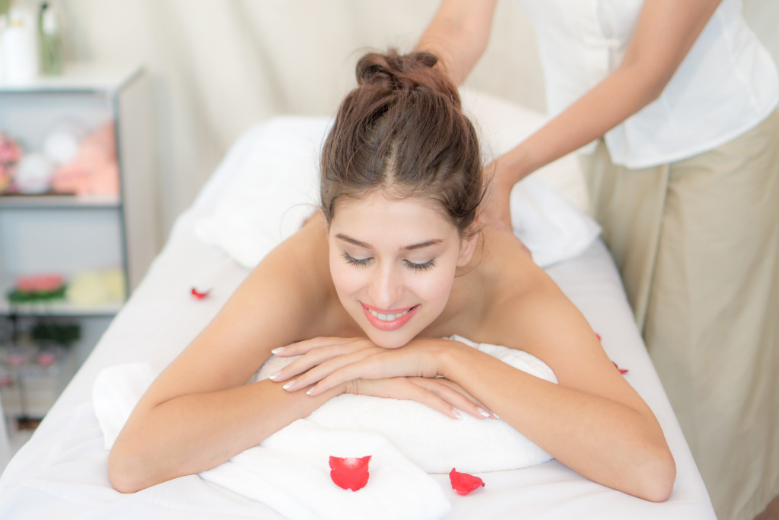What is scattered around the massage area?
Using the information presented in the image, please offer a detailed response to the question.

The caption specifically mentions that rose petals are scattered around the massage area, adding a touch of romance and pampering to the tranquil atmosphere.